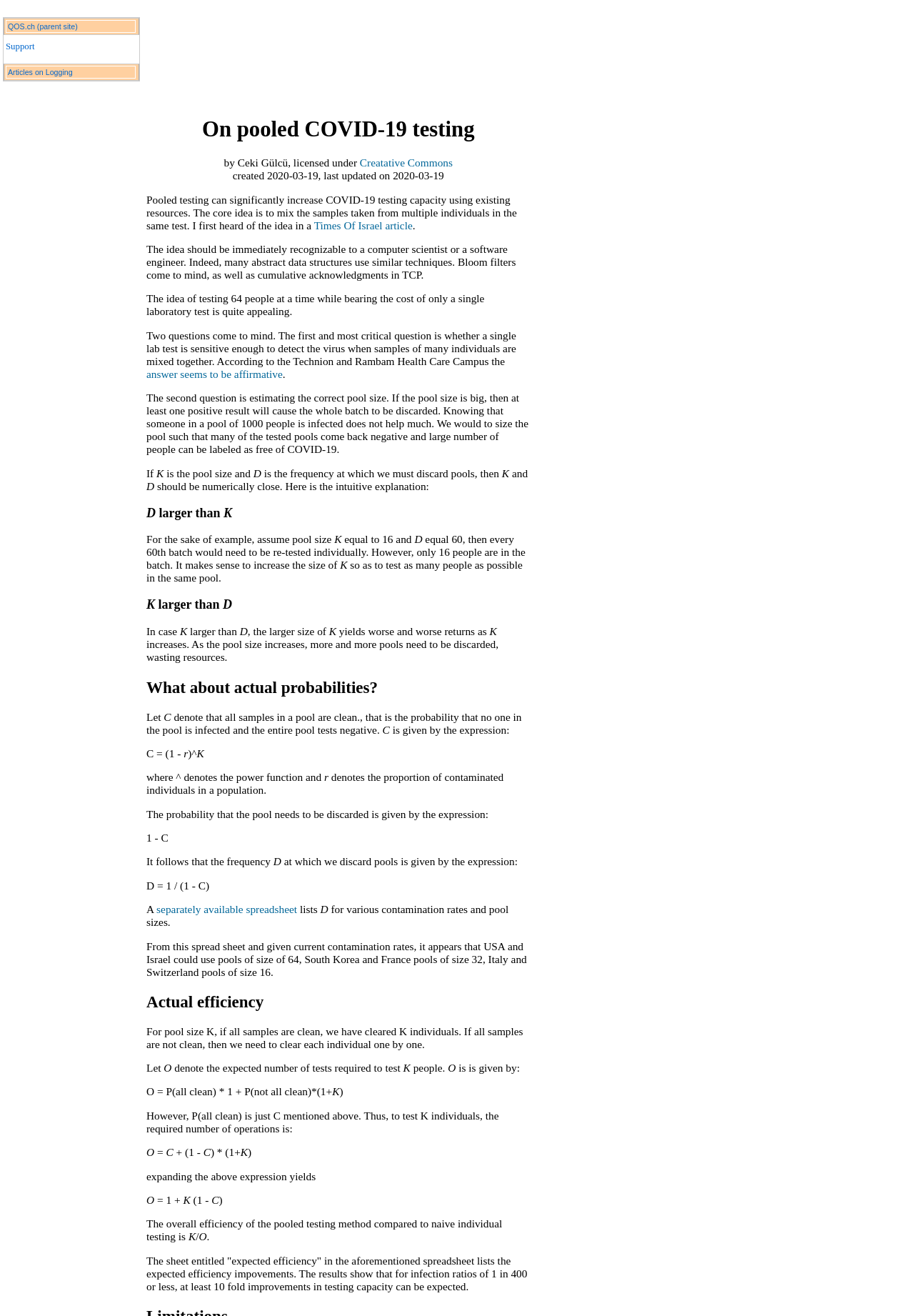Using the format (top-left x, top-left y, bottom-right x, bottom-right y), provide the bounding box coordinates for the described UI element. All values should be floating point numbers between 0 and 1: Support

[0.004, 0.03, 0.15, 0.041]